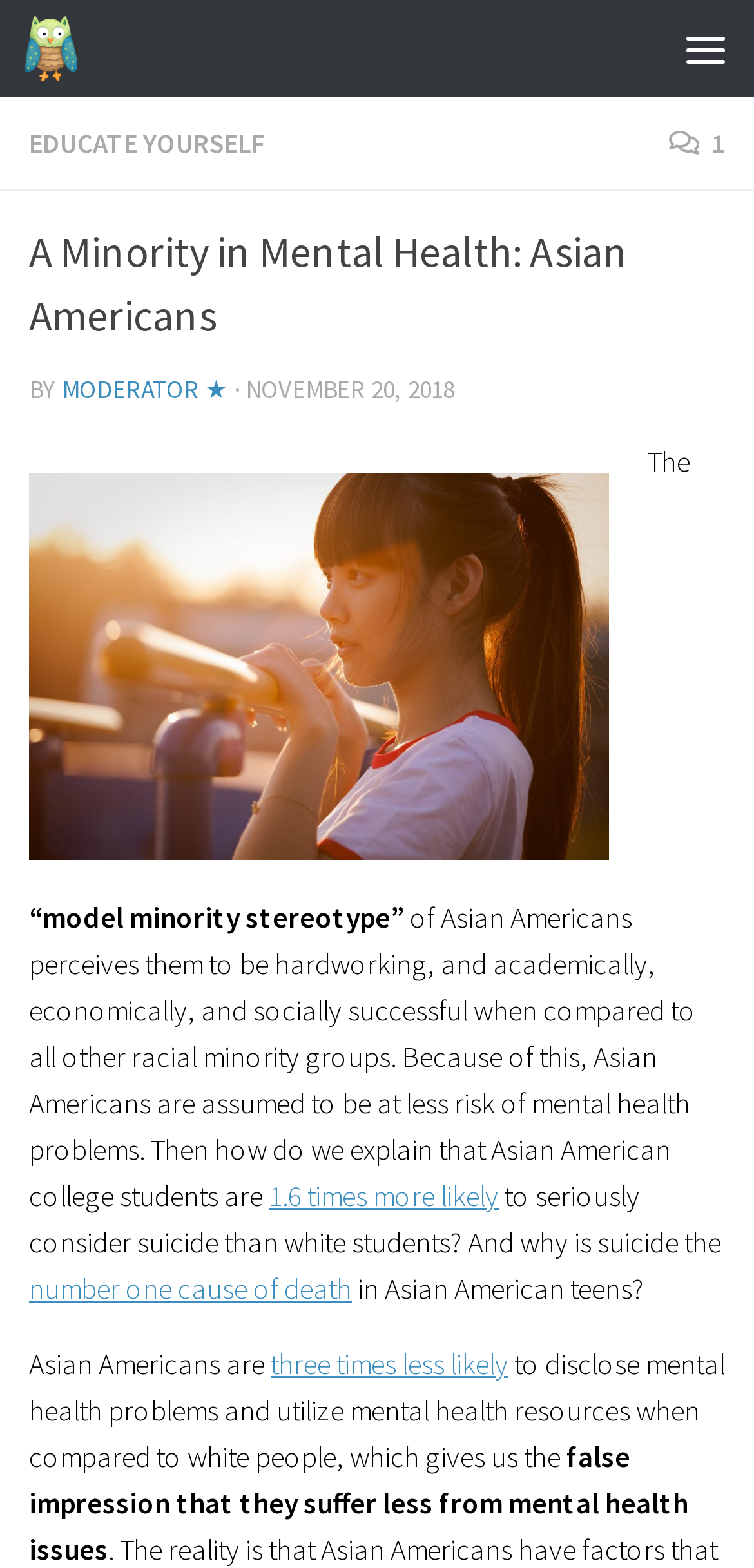Determine the bounding box coordinates of the element's region needed to click to follow the instruction: "Click the '1.6 times more likely' link". Provide these coordinates as four float numbers between 0 and 1, formatted as [left, top, right, bottom].

[0.356, 0.751, 0.662, 0.774]